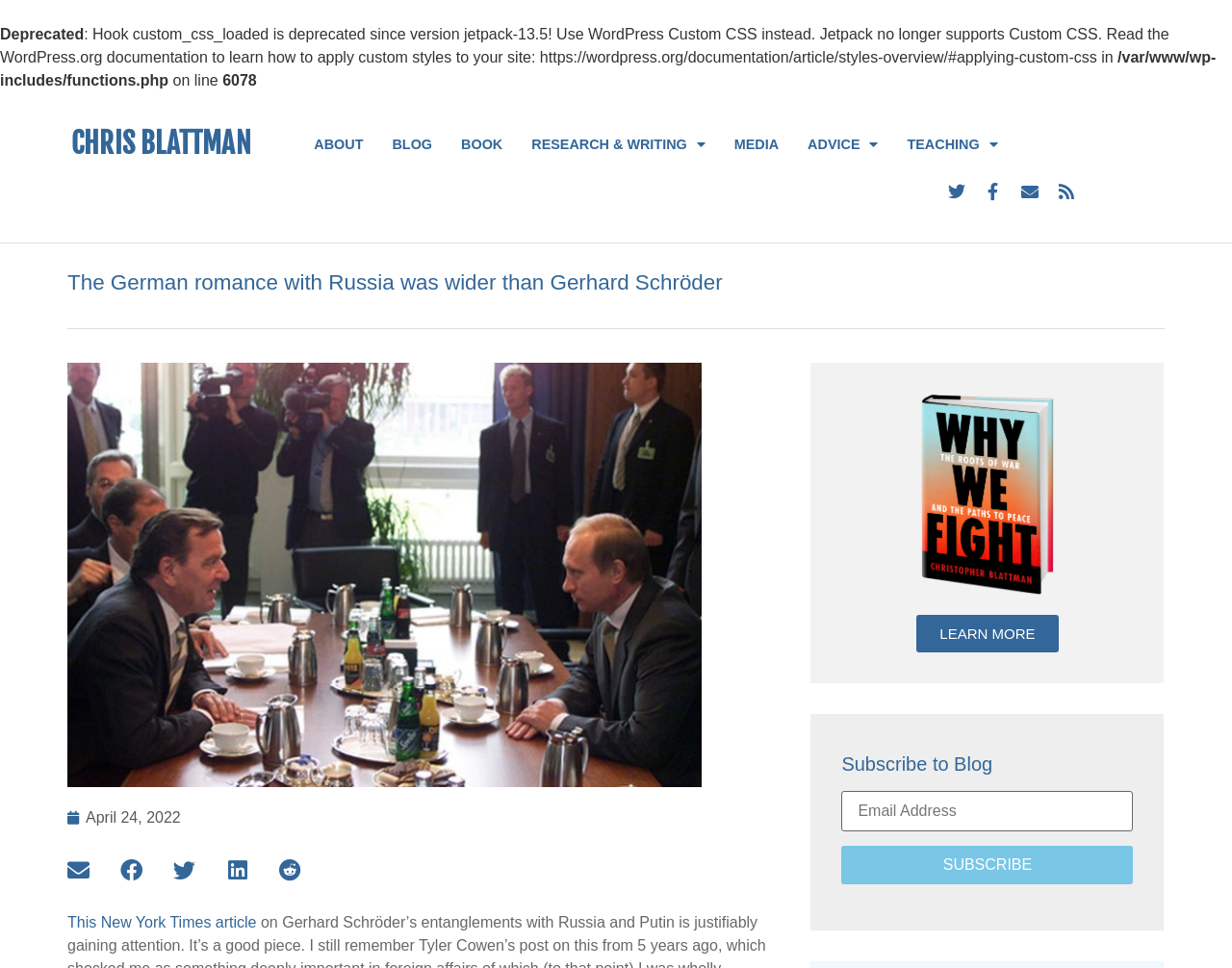What is the date of the blog post?
Carefully examine the image and provide a detailed answer to the question.

The date of the blog post can be found in the link element below the heading, which reads 'April 24, 2022'. This is likely the date the post was published.